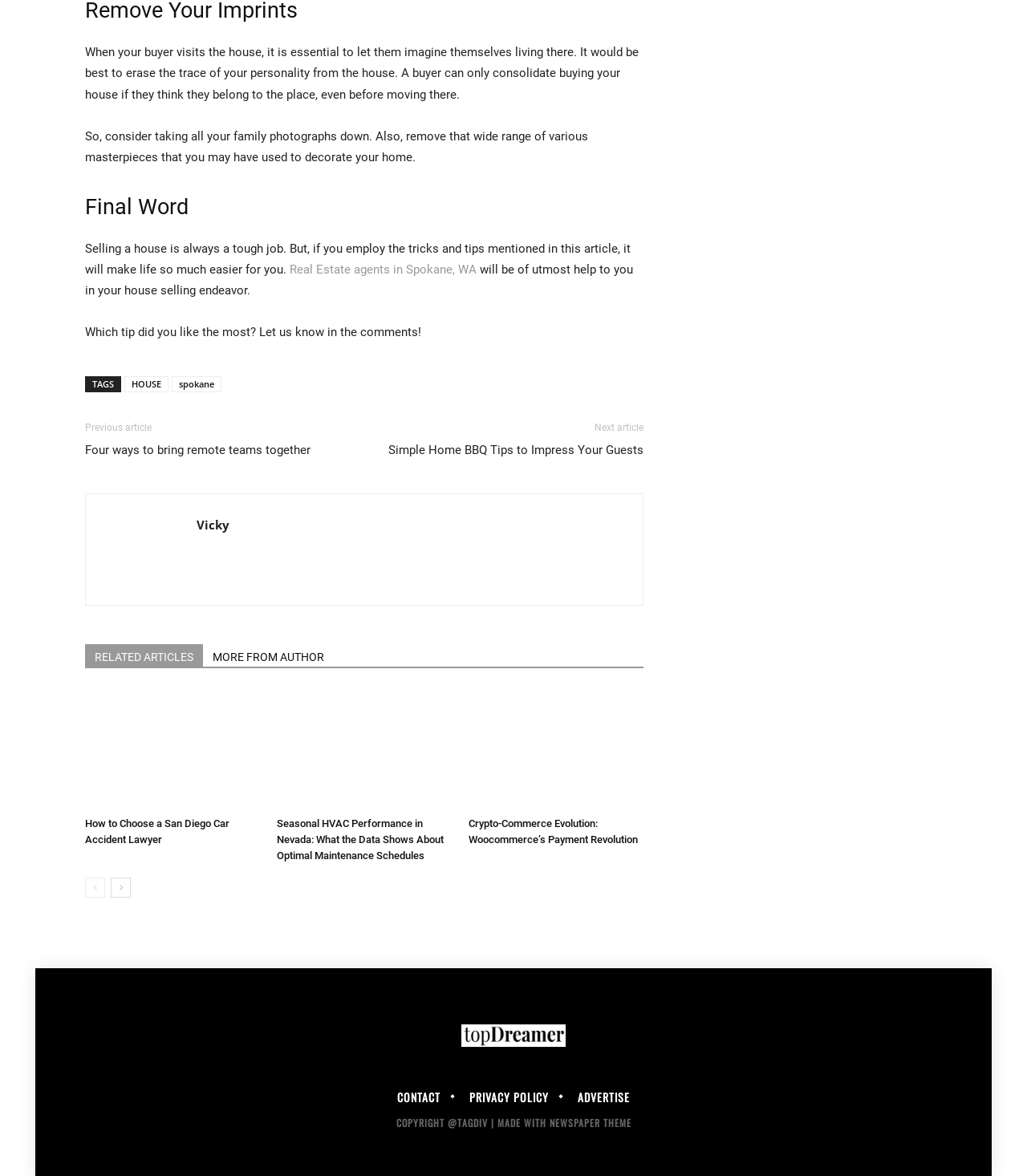Identify the bounding box coordinates for the UI element described by the following text: "title="Crypto-Commerce Evolution: Woocommerce’s Payment Revolution"". Provide the coordinates as four float numbers between 0 and 1, in the format [left, top, right, bottom].

[0.456, 0.587, 0.627, 0.689]